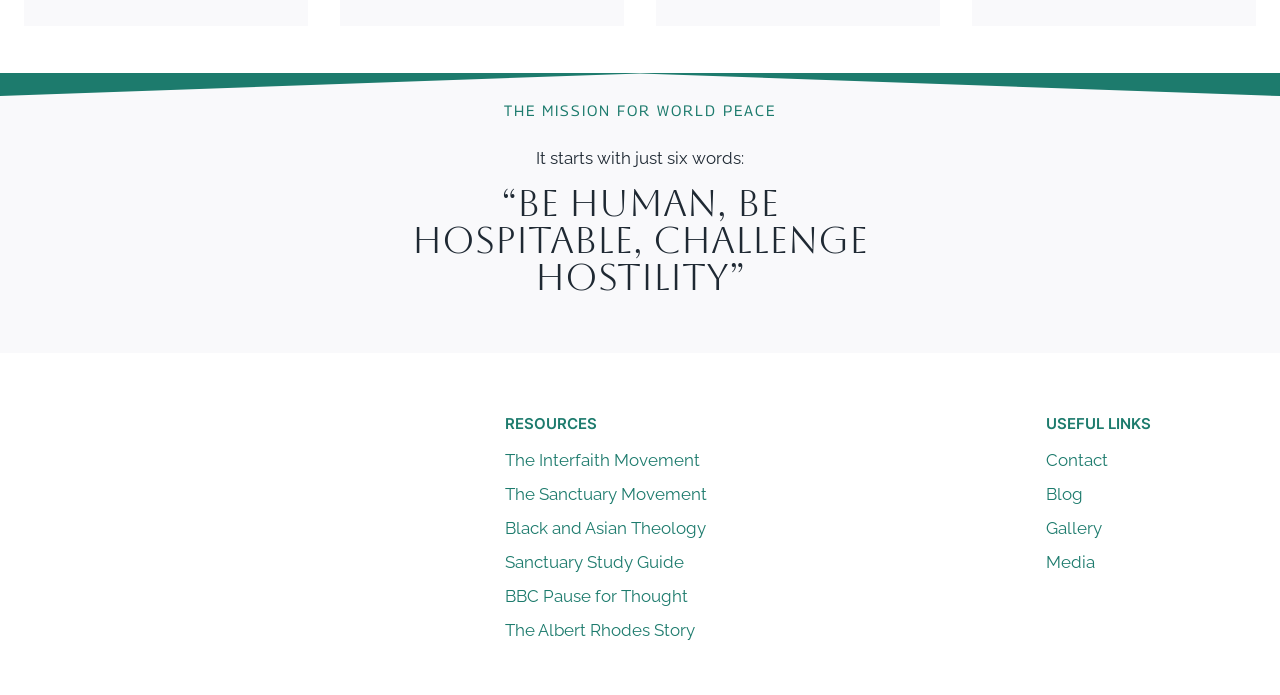Given the description: "BBC Pause for Thought", determine the bounding box coordinates of the UI element. The coordinates should be formatted as four float numbers between 0 and 1, [left, top, right, bottom].

[0.394, 0.833, 0.559, 0.882]